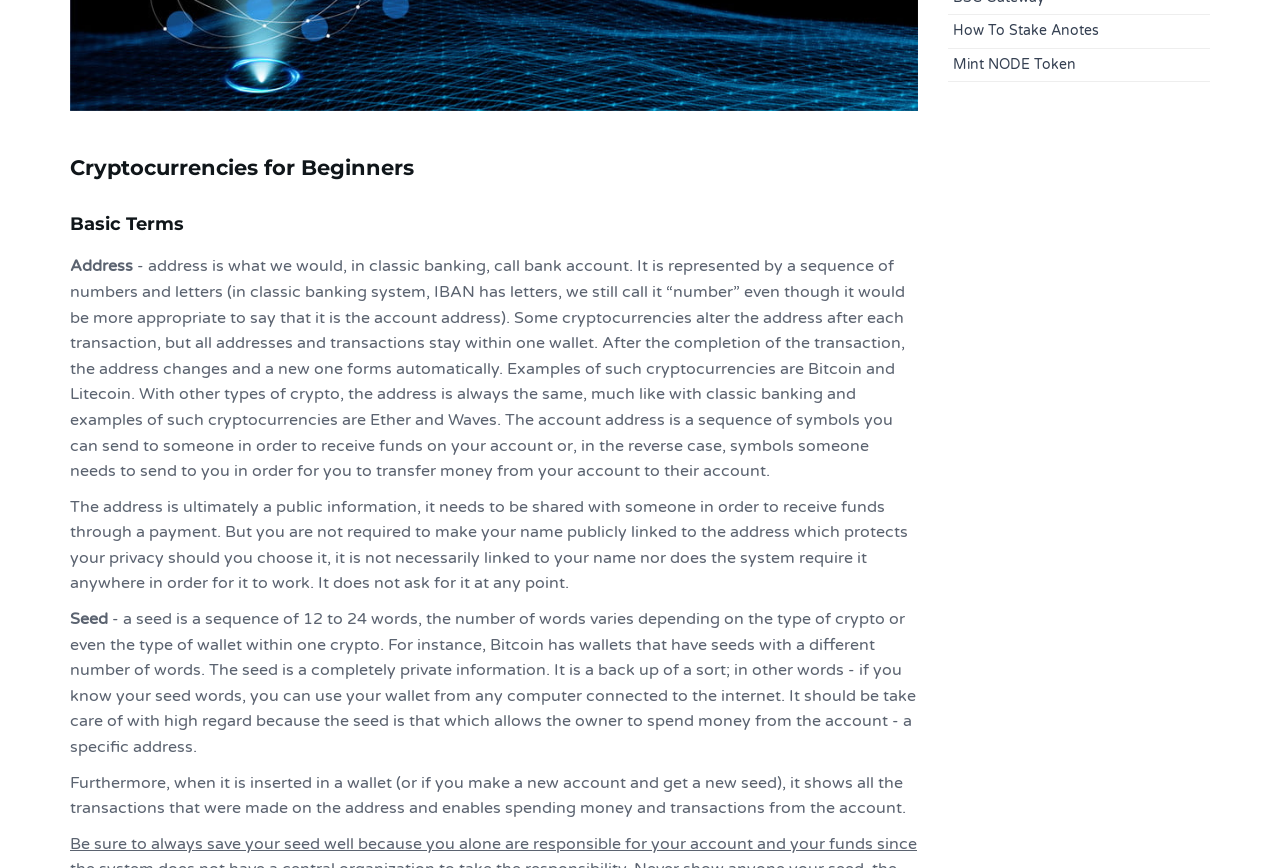Using the description "Flex Space for Lease", locate and provide the bounding box of the UI element.

None